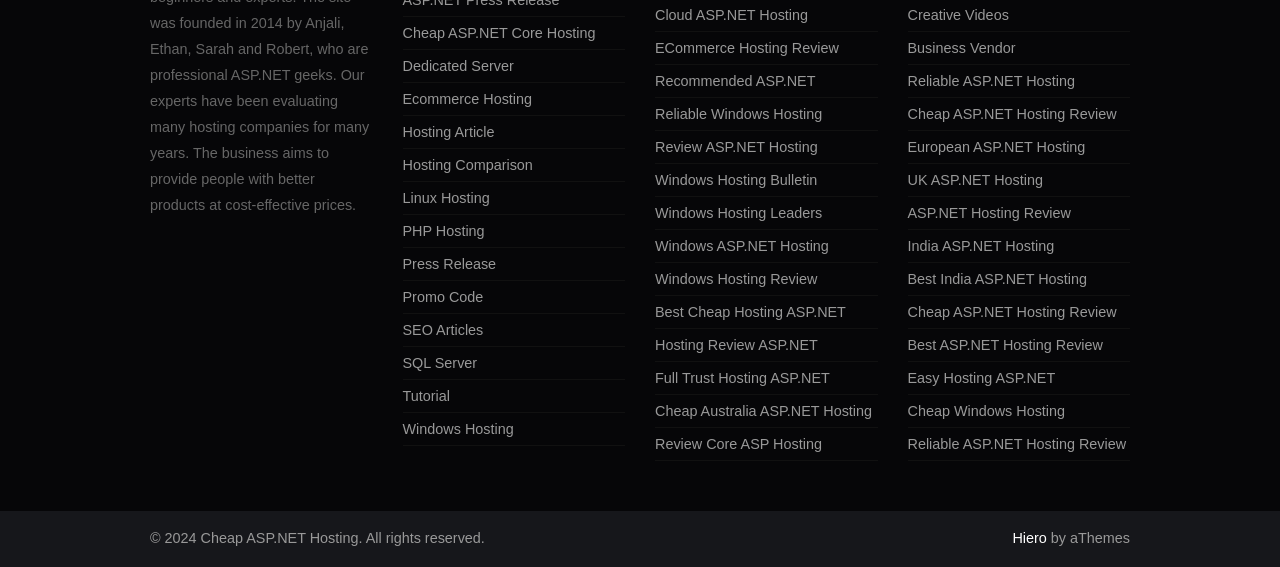Please determine the bounding box coordinates for the element that should be clicked to follow these instructions: "Click on Cheap ASP.NET Core Hosting".

[0.314, 0.045, 0.465, 0.073]